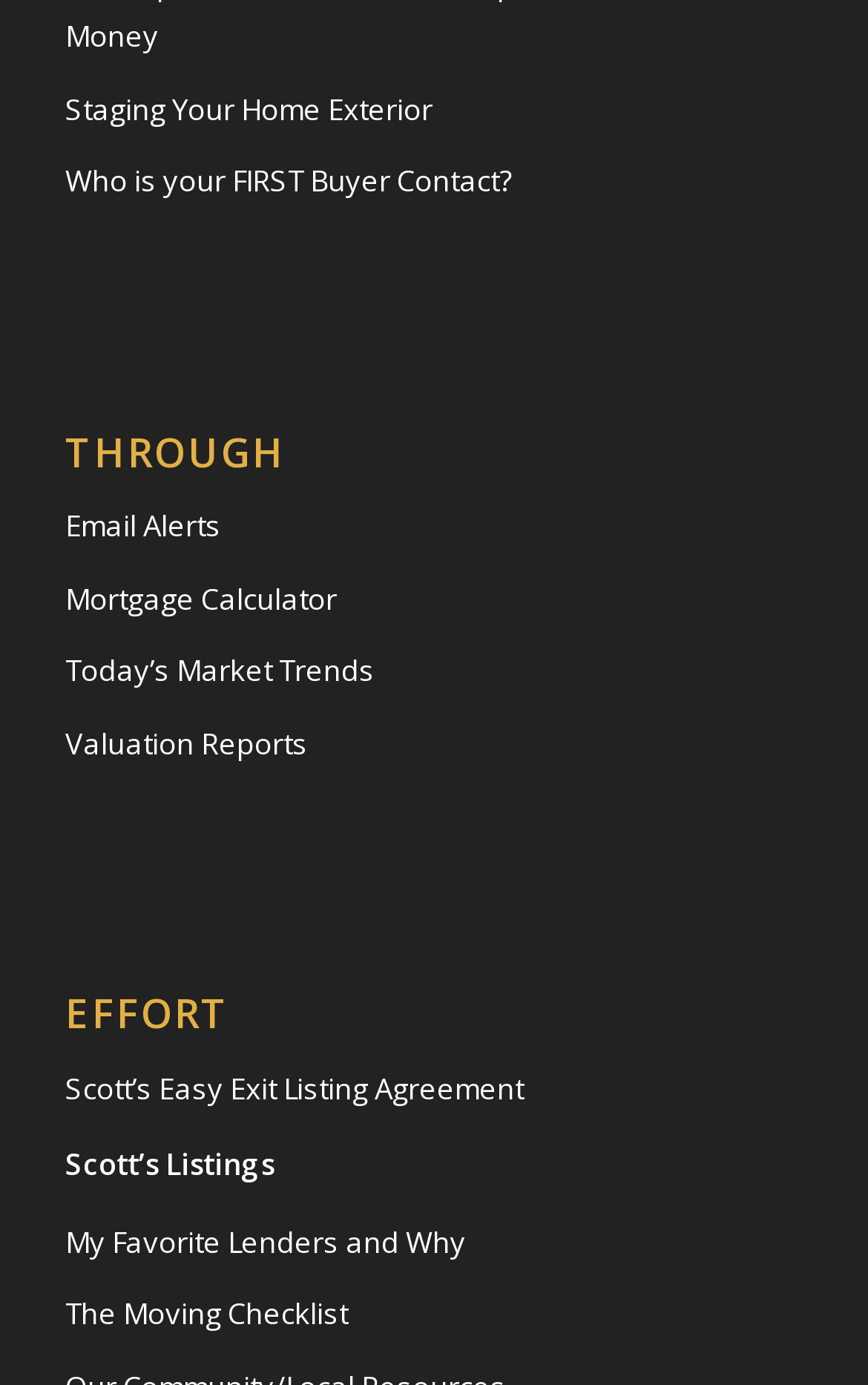Calculate the bounding box coordinates for the UI element based on the following description: "The Moving Checklist". Ensure the coordinates are four float numbers between 0 and 1, i.e., [left, top, right, bottom].

[0.075, 0.924, 0.925, 0.976]